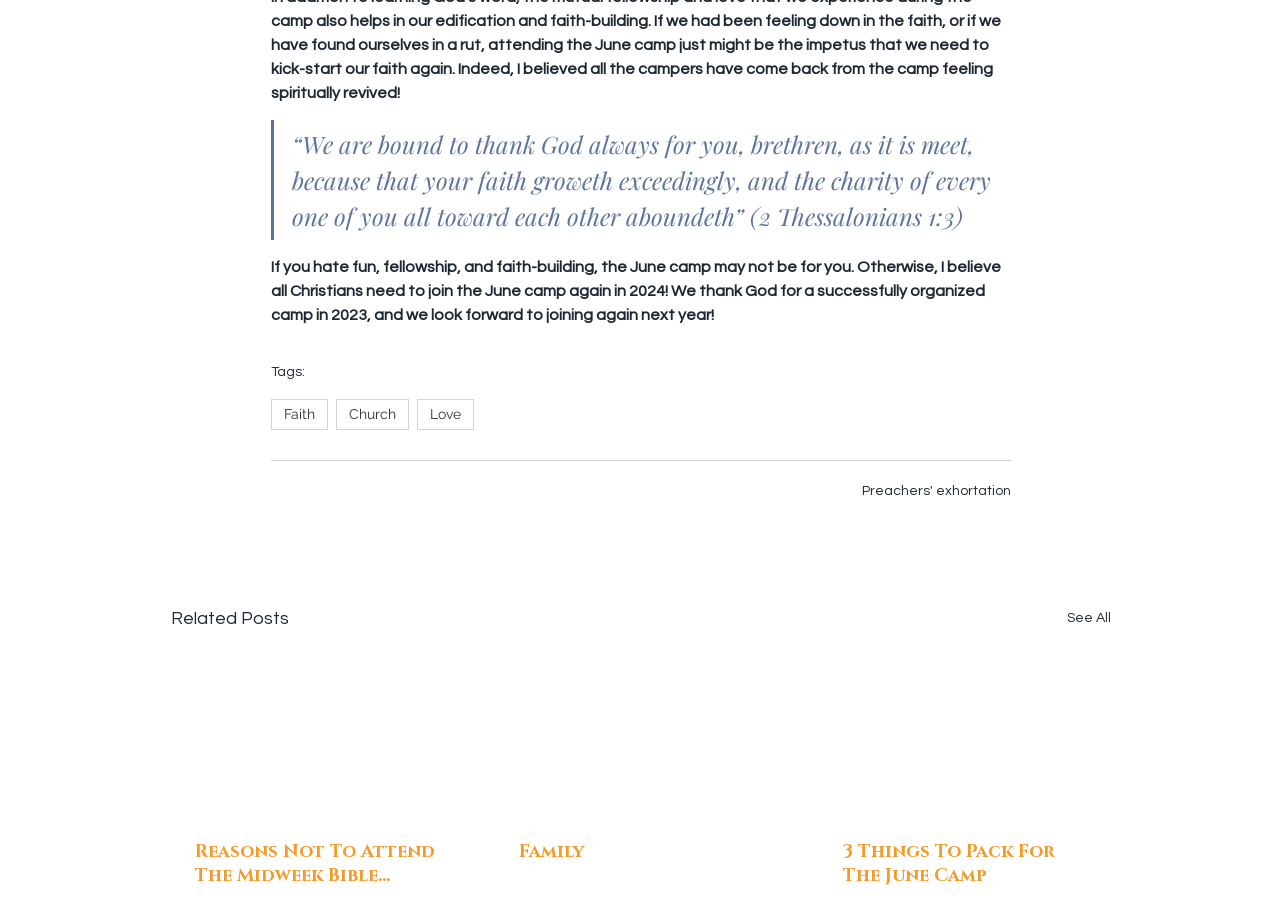What is the significance of the quote from 2 Thessalonians 1:3?
Please provide a comprehensive answer to the question based on the webpage screenshot.

The quote from 2 Thessalonians 1:3 is used to express gratitude and appreciation for the growth of faith and charity among the brethren. The author is thanking God for the positive developments in the community, and the quote serves as a way to acknowledge and celebrate these blessings.